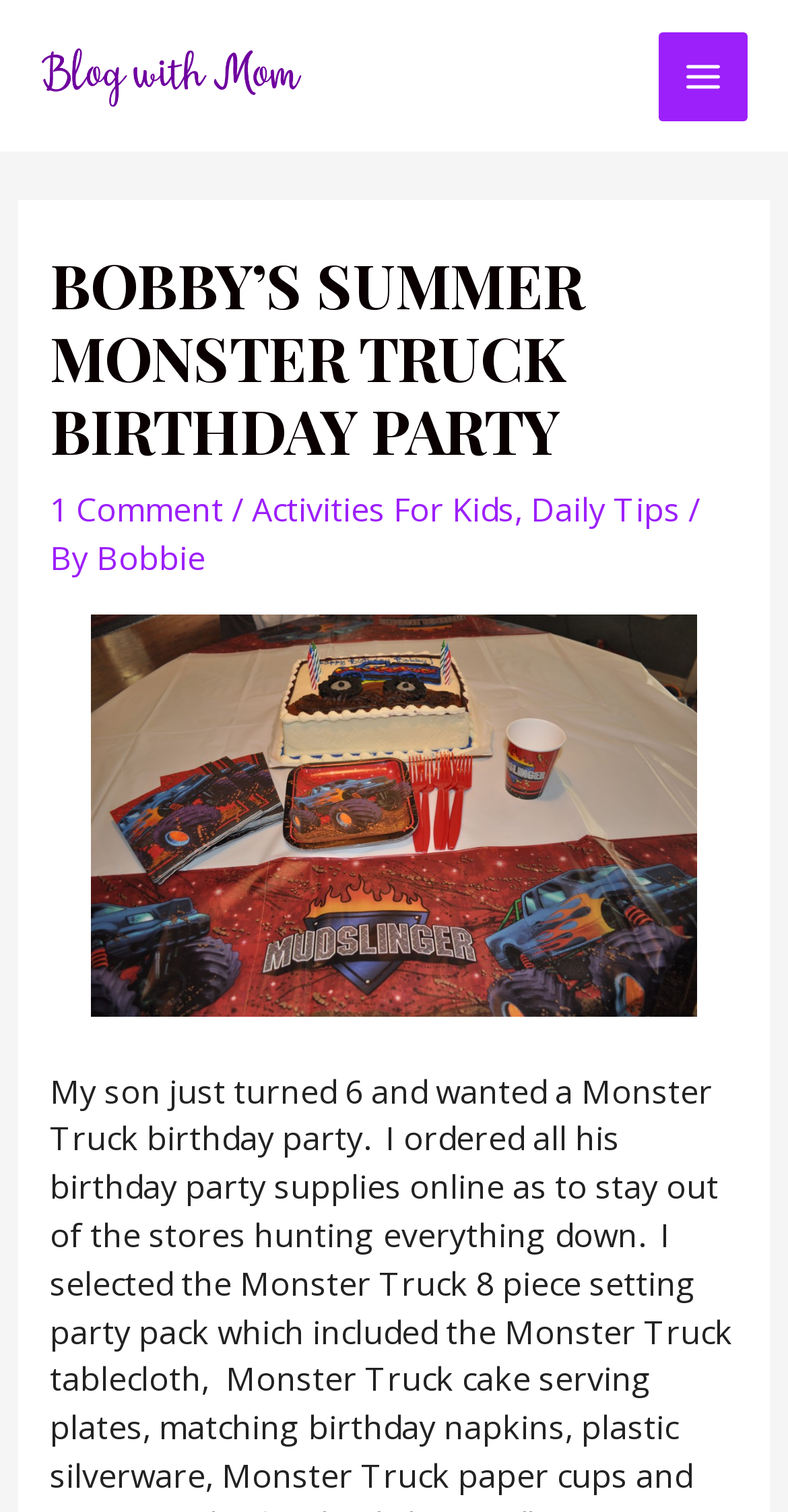Give a short answer using one word or phrase for the question:
What is the theme of the birthday party?

Monster Truck